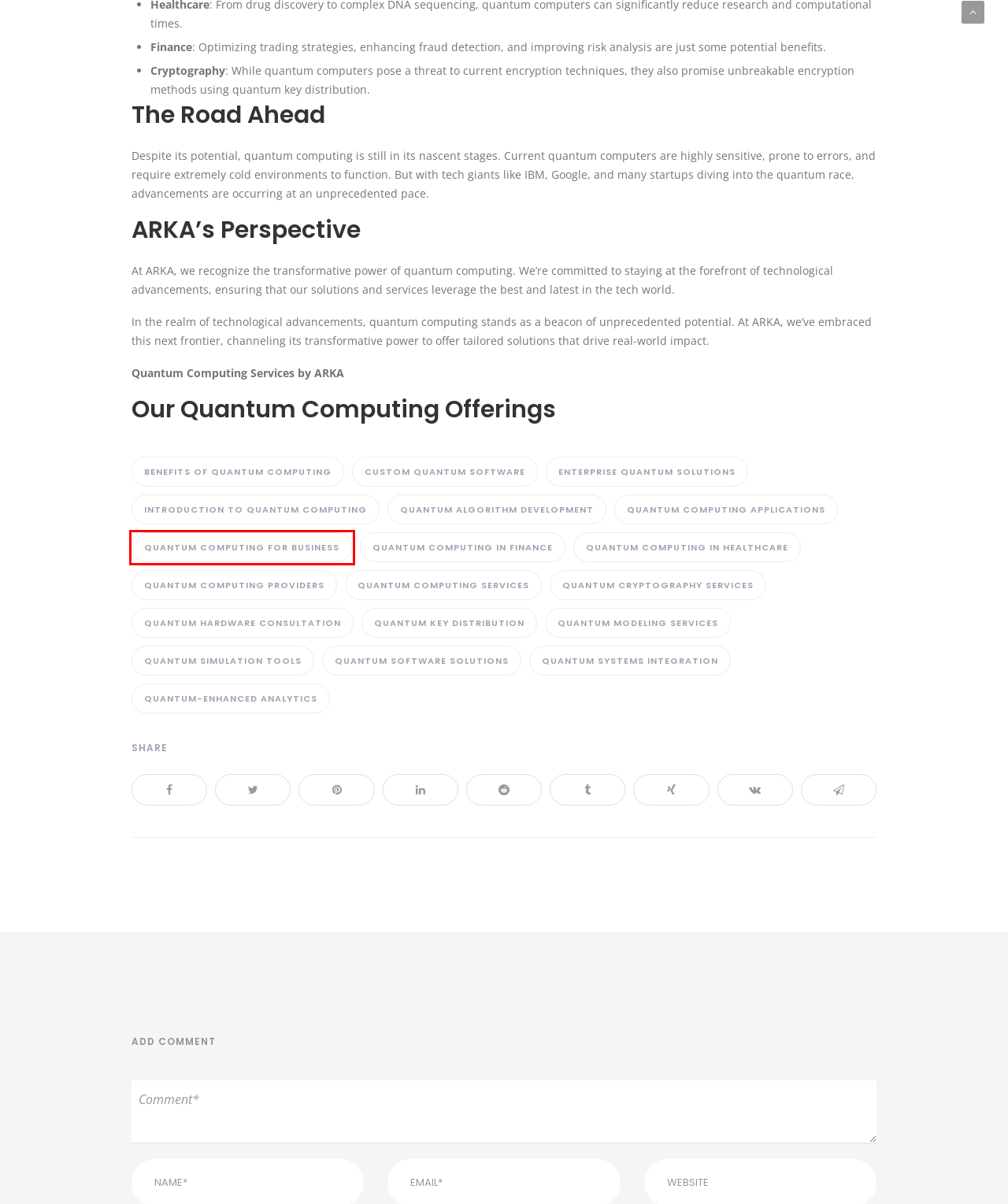Look at the screenshot of a webpage where a red bounding box surrounds a UI element. Your task is to select the best-matching webpage description for the new webpage after you click the element within the bounding box. The available options are:
A. Quantum Systems Integration – Arka Informations
B. Quantum Hardware Consultation – Arka Informations
C. Quantum Computing Services – Arka Informations
D. Quantum Computing for Business – Arka Informations
E. Quantum Cryptography Services – Arka Informations
F. Quantum Key Distribution – Arka Informations
G. Custom Quantum Software – Arka Informations
H. Introduction to Quantum Computing – Arka Informations

D